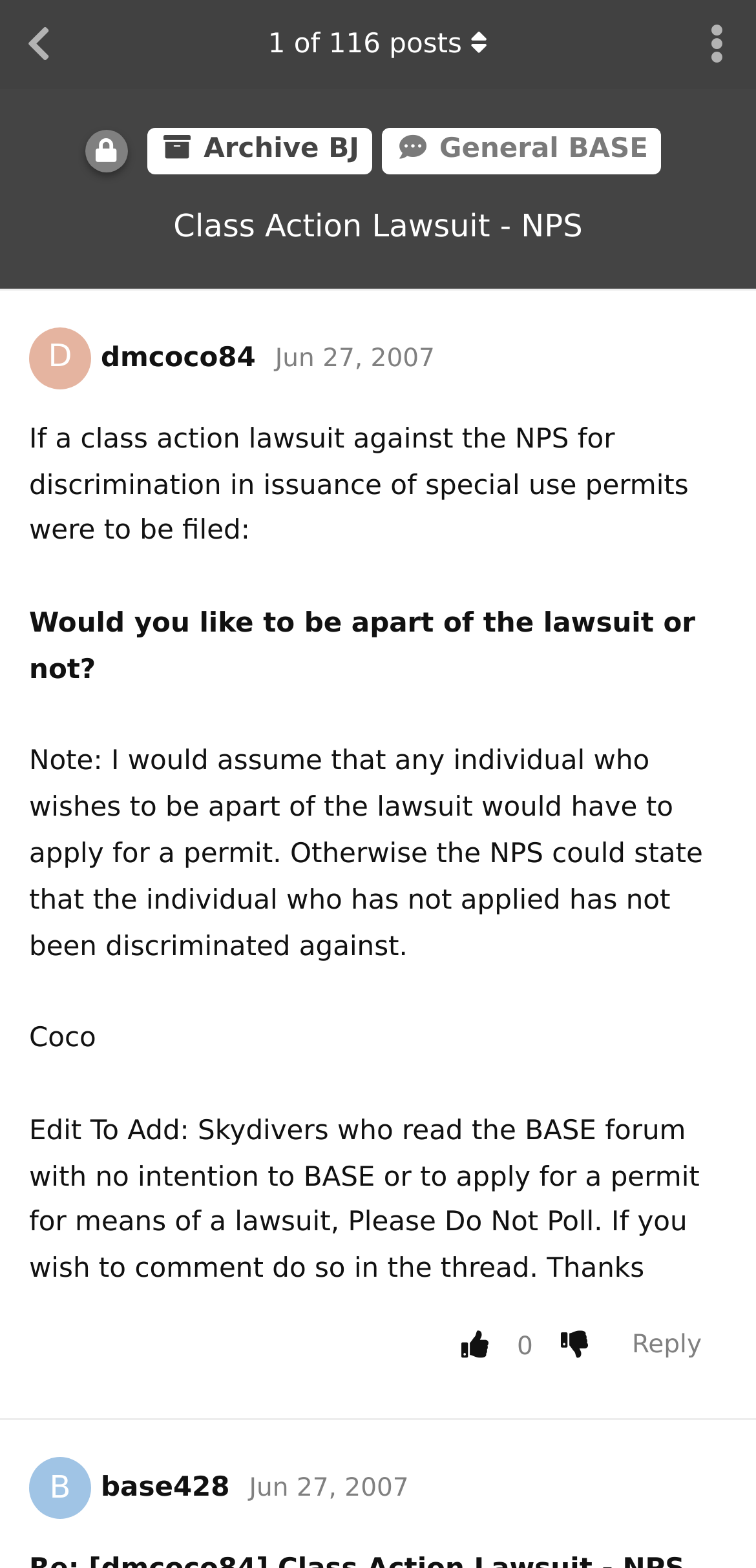Provide a brief response to the question below using one word or phrase:
Who is the author of the first post?

D dmcoco84